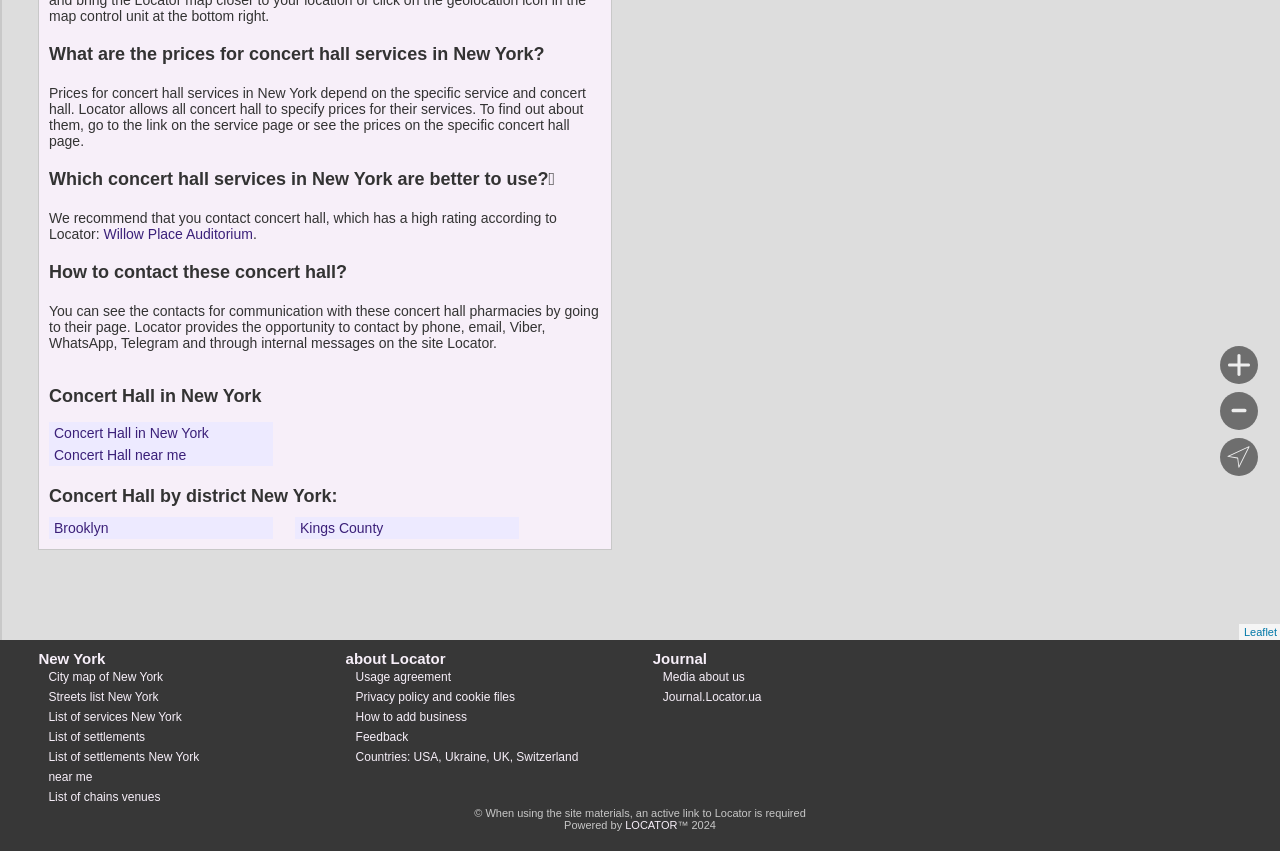Predict the bounding box coordinates of the UI element that matches this description: "List of settlements New York". The coordinates should be in the format [left, top, right, bottom] with each value between 0 and 1.

[0.038, 0.881, 0.156, 0.898]